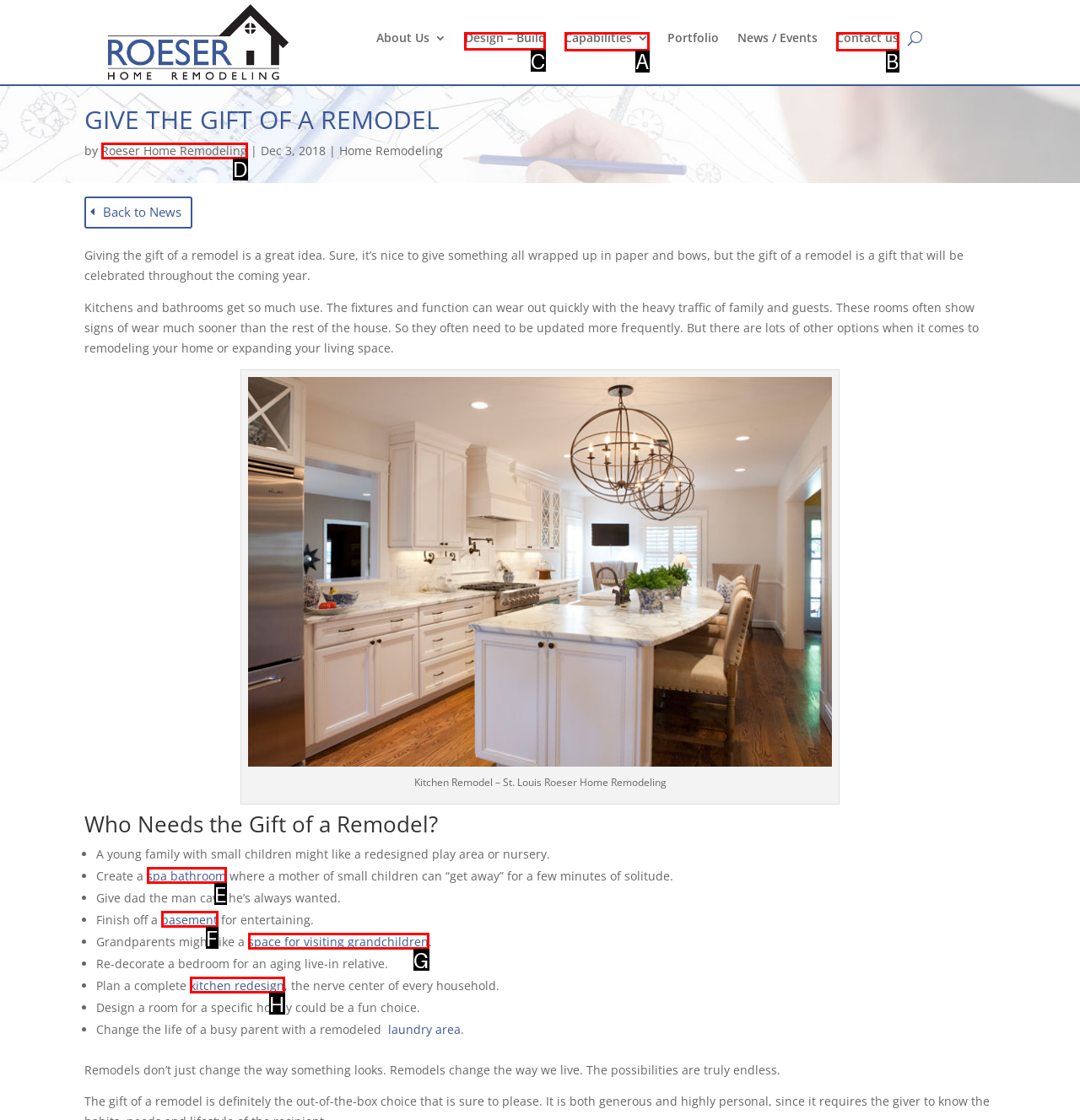Determine which UI element you should click to perform the task: Click on Expand dropdown menu
Provide the letter of the correct option from the given choices directly.

None